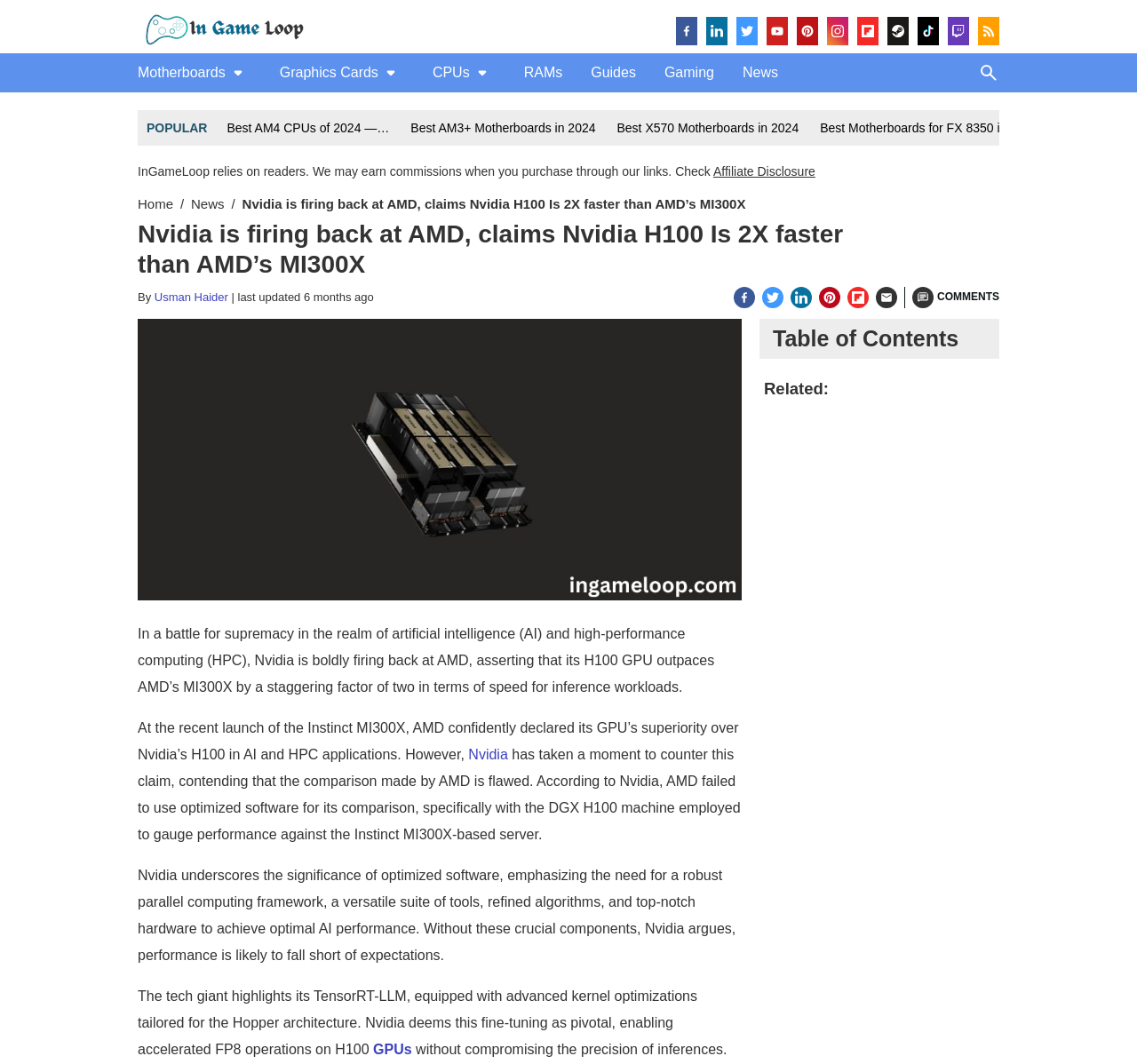Kindly determine the bounding box coordinates for the clickable area to achieve the given instruction: "Read the article about Nvidia's H100 GPU".

[0.121, 0.206, 0.879, 0.263]